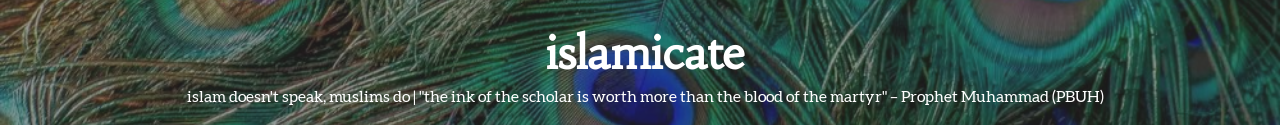What is the quote attributed to?
Please provide a detailed and comprehensive answer to the question.

The notable quote 'the ink of the scholar is worth more than the blood of the martyr' is attributed to Prophet Muhammad (PBUH), which adds credibility and significance to the blog's theme.